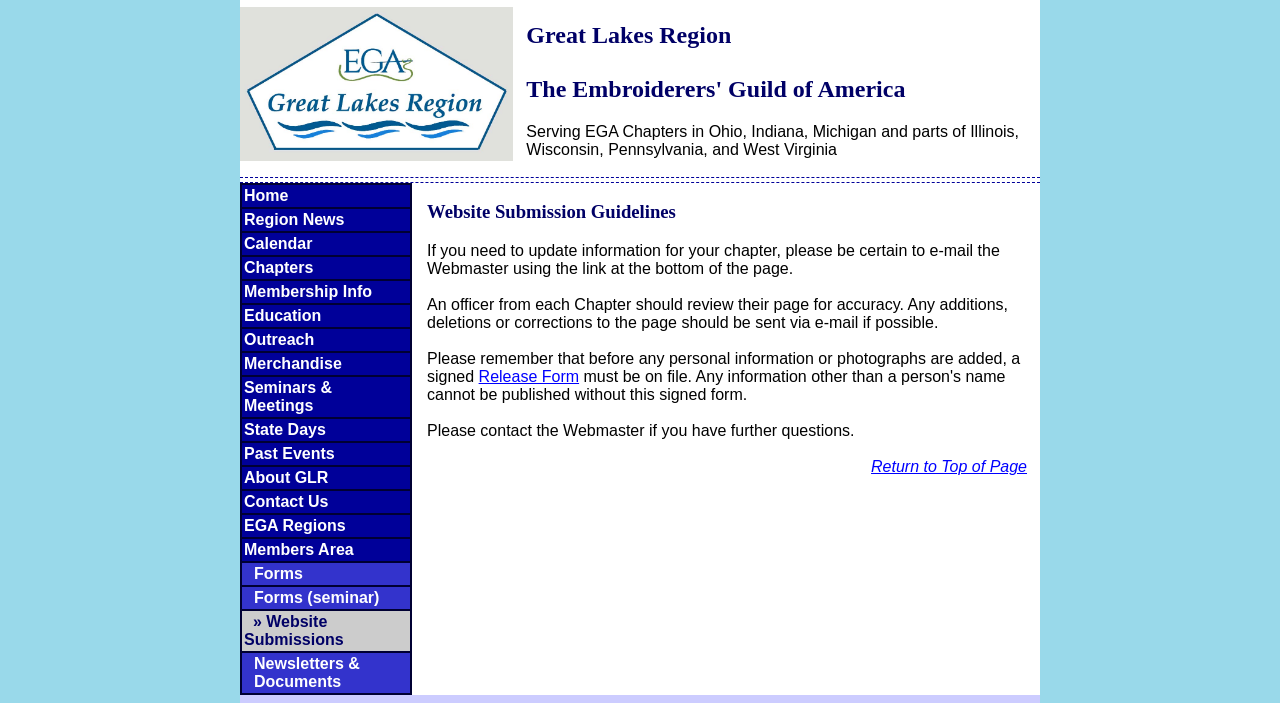Determine the bounding box coordinates for the area that should be clicked to carry out the following instruction: "Return to the top of the page".

[0.68, 0.652, 0.802, 0.676]